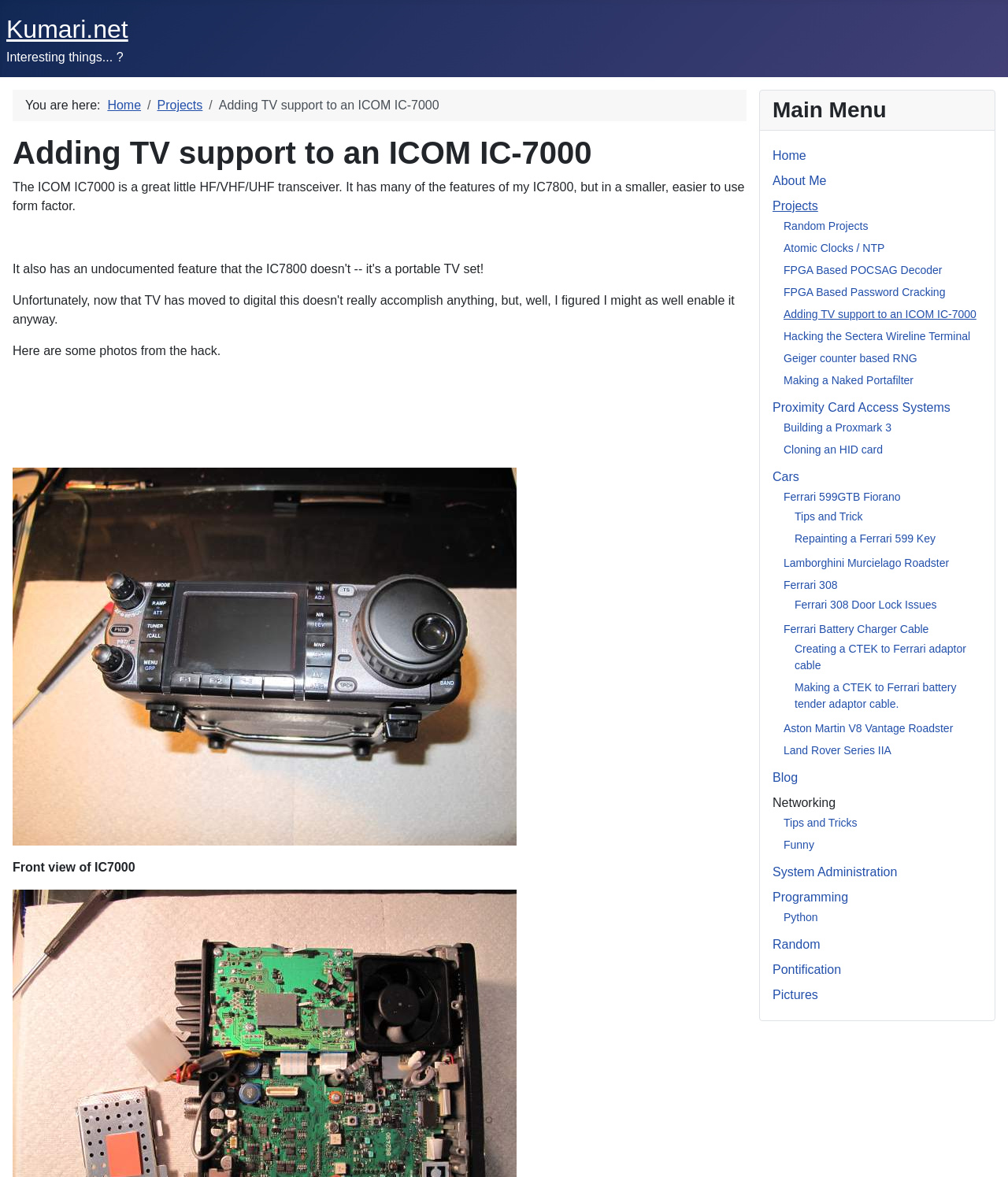Please determine the bounding box coordinates of the section I need to click to accomplish this instruction: "View the 'Adding TV support to an ICOM IC-7000' project".

[0.217, 0.084, 0.436, 0.095]